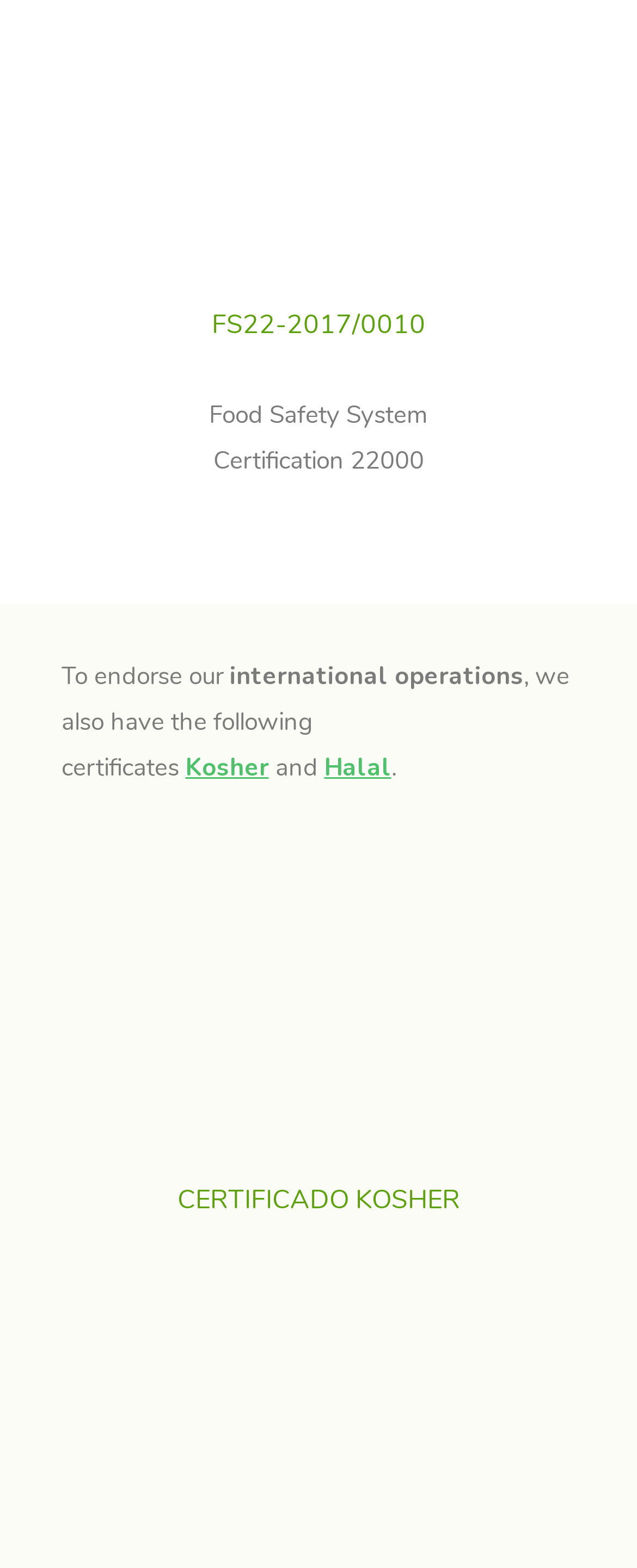What type of certification is mentioned?
Provide a fully detailed and comprehensive answer to the question.

The type of certification mentioned is 22000, which is stated in the static text element 'Certification 22000' on the webpage. This certification is likely related to food safety.